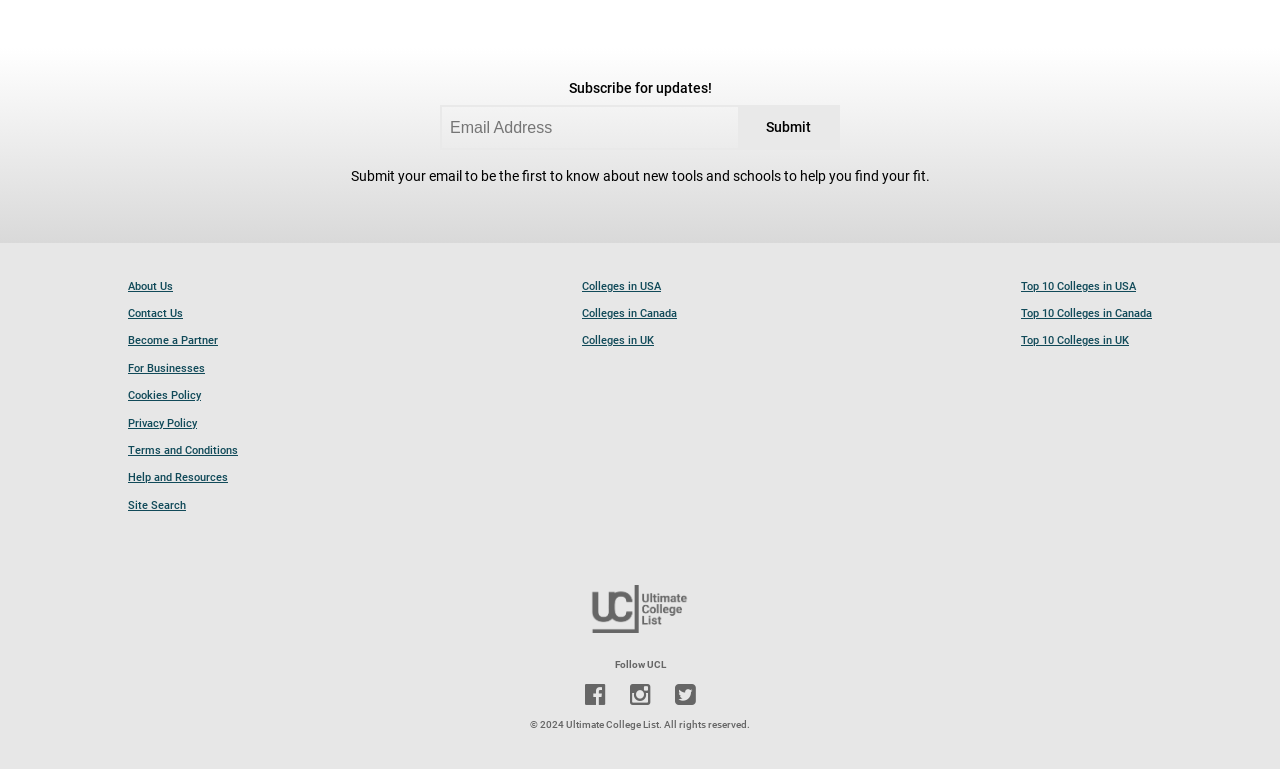Extract the bounding box coordinates for the described element: "GoldenCare Celebrates Our 50-Year Anniversary". The coordinates should be represented as four float numbers between 0 and 1: [left, top, right, bottom].

None